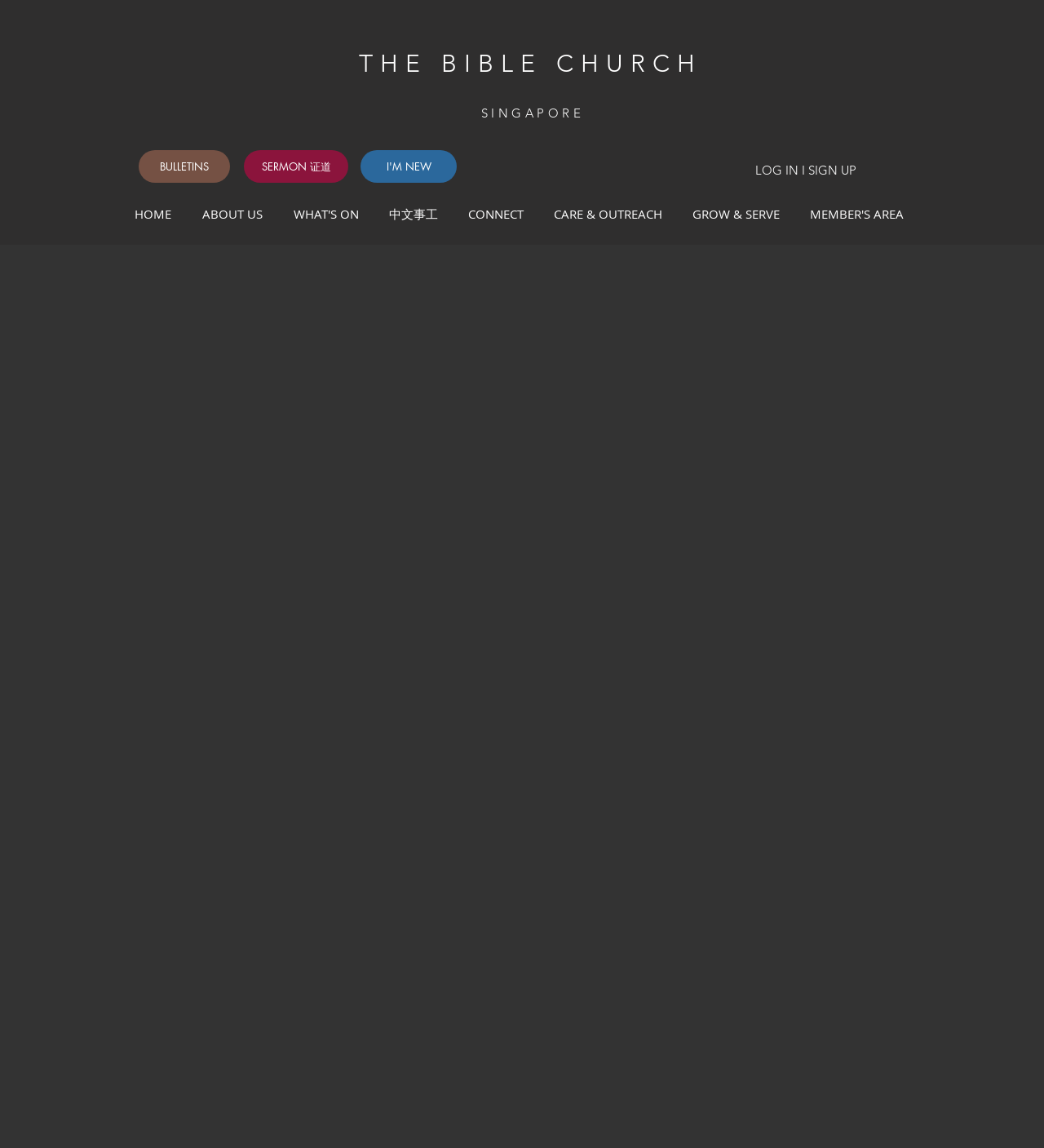Identify the bounding box coordinates of the element to click to follow this instruction: 'View the MEMBER'S AREA'. Ensure the coordinates are four float values between 0 and 1, provided as [left, top, right, bottom].

[0.764, 0.168, 0.883, 0.204]